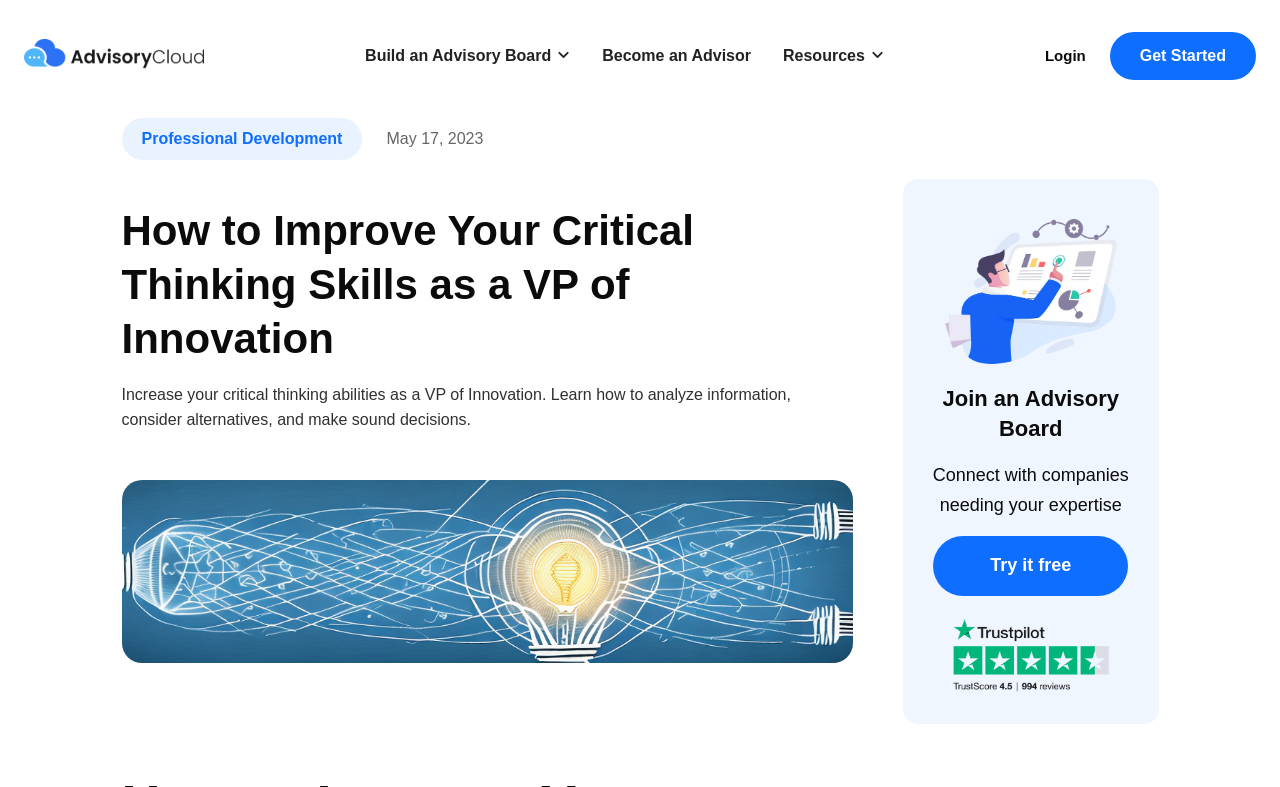Provide a comprehensive caption for the webpage.

The webpage is about improving critical thinking skills as a VP of Innovation. At the top left corner, there is the AdvisoryCloud logo, which is a cloud with a chat icon, representing the connection between advisors and companies via their cloud platform. 

To the right of the logo, there are several navigation links, including "Build an Advisory Board", "Become an Advisor", "Resources", "Login", and "Get Started". 

Below the navigation links, there is a heading that reads "How to Improve Your Critical Thinking Skills as a VP of Innovation". Underneath the heading, there is a paragraph of text that summarizes the importance of critical thinking for a VP of Innovation, including analyzing information, considering alternatives, and making sound decisions. 

To the right of the paragraph, there is a large image related to improving critical thinking skills. Below the image, there is another section that promotes joining an advisory board, with a link to "Try it free" and a TrustPilot rating of 4.5 stars. 

On the top right side of the page, there is a link to "Professional Development" and a date "May 17, 2023".